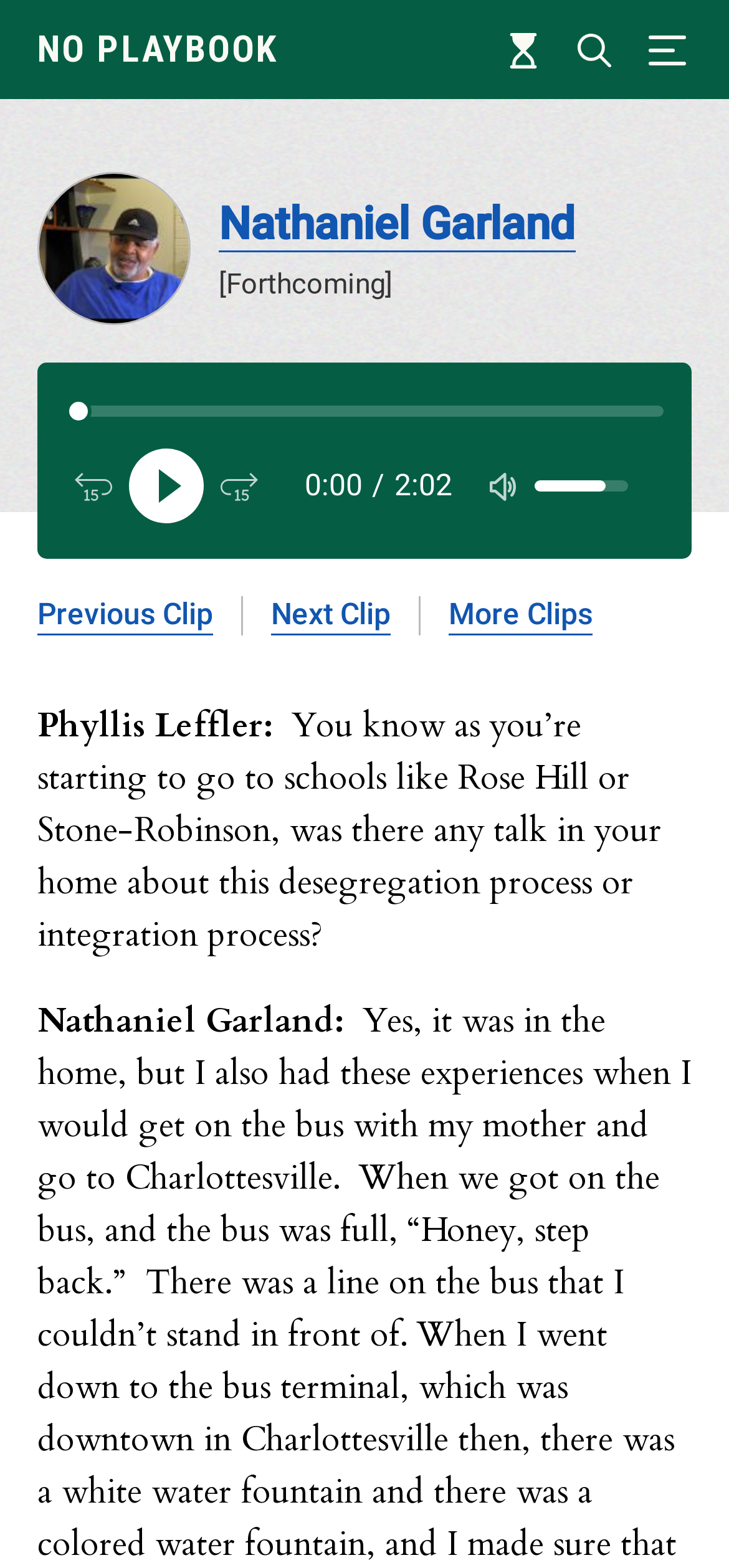Answer the question in a single word or phrase:
What is the maximum value of the audio progress slider?

122